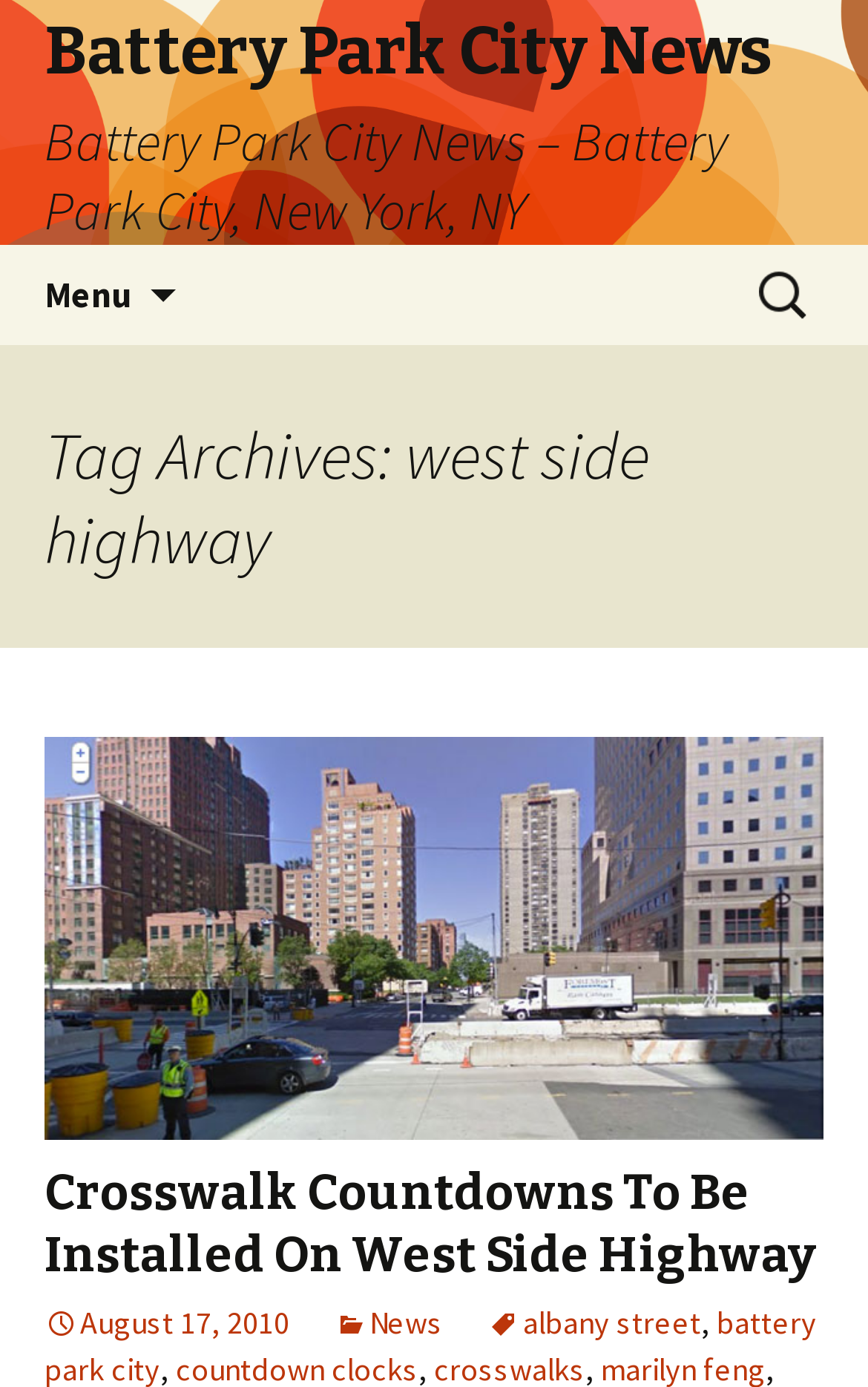Elaborate on the information and visuals displayed on the webpage.

The webpage is about Battery Park City News, with a focus on the West Side Highway. At the top, there is a link to the main page of Battery Park City News, accompanied by two headings with the same title. To the right of these headings is a button labeled "Menu" and a link to "Skip to content". 

On the top right corner, there is a search bar with a label "Search for:" and a search box. Below the search bar, there is a header section with a heading that reads "Tag Archives: west side highway". 

Under this header, there is an image with a caption "Dangerous intersection at Albany and West Street". Below the image, there are several news articles. The first article is titled "Crosswalk Countdowns To Be Installed On West Side Highway" and has a link to the full article. 

Below this article, there are several links and icons, including a date "August 17, 2010", a "News" category, and a tag "albany street", separated by commas. These links and icons are aligned horizontally and are positioned near the bottom of the page.